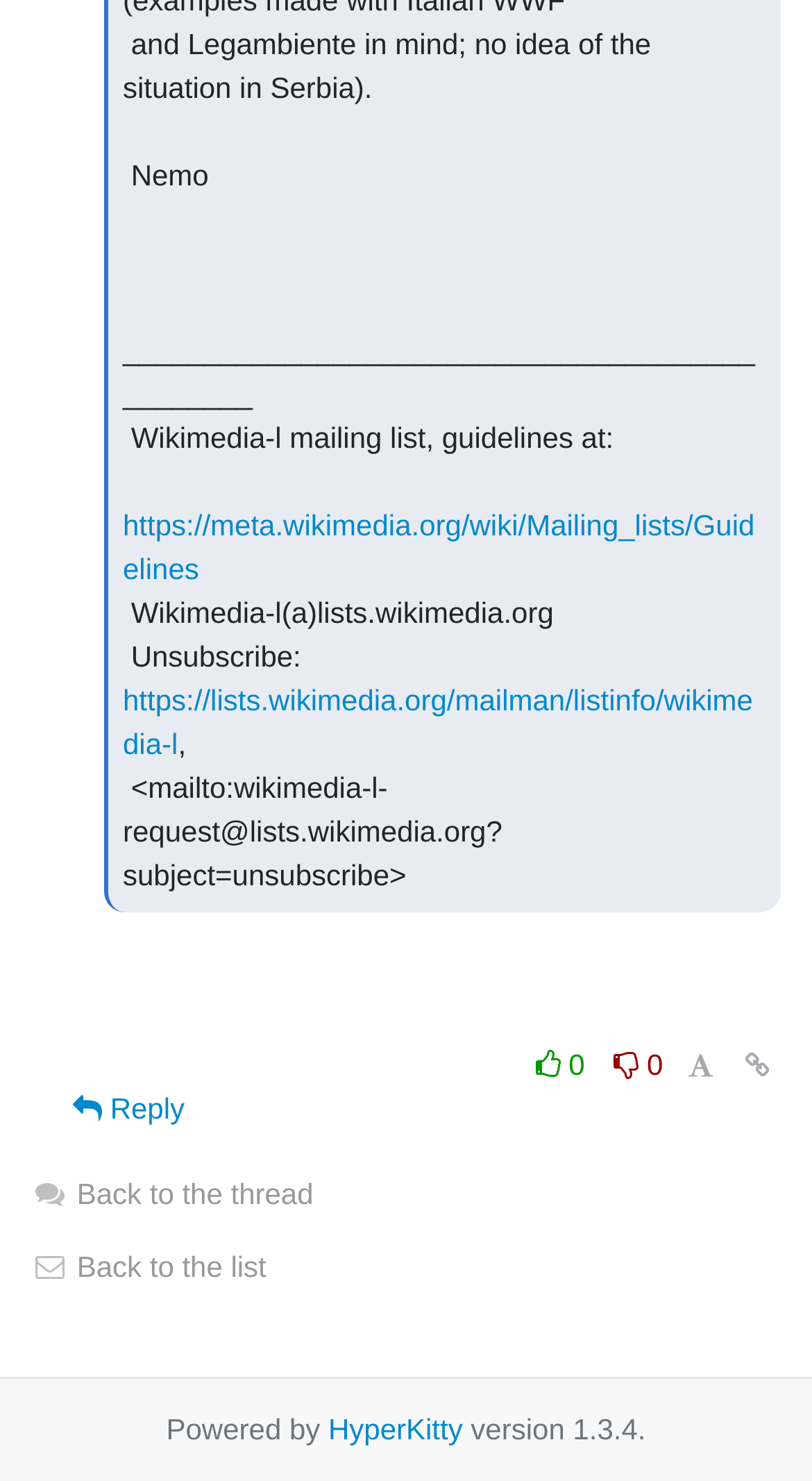How many links are there in the webpage?
From the screenshot, supply a one-word or short-phrase answer.

9